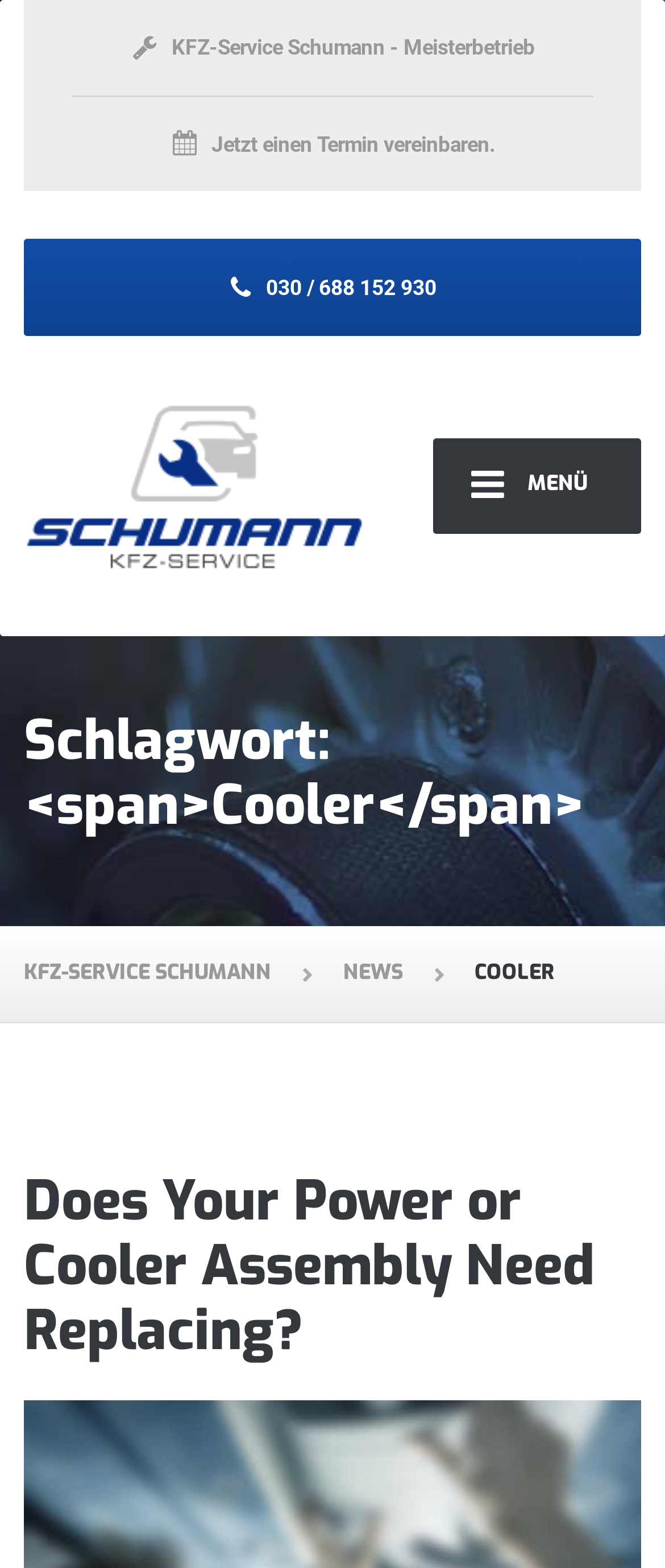How can I schedule an appointment with KFZ-Service Schumann?
Using the information from the image, give a concise answer in one word or a short phrase.

Jetzt einen Termin vereinbaren